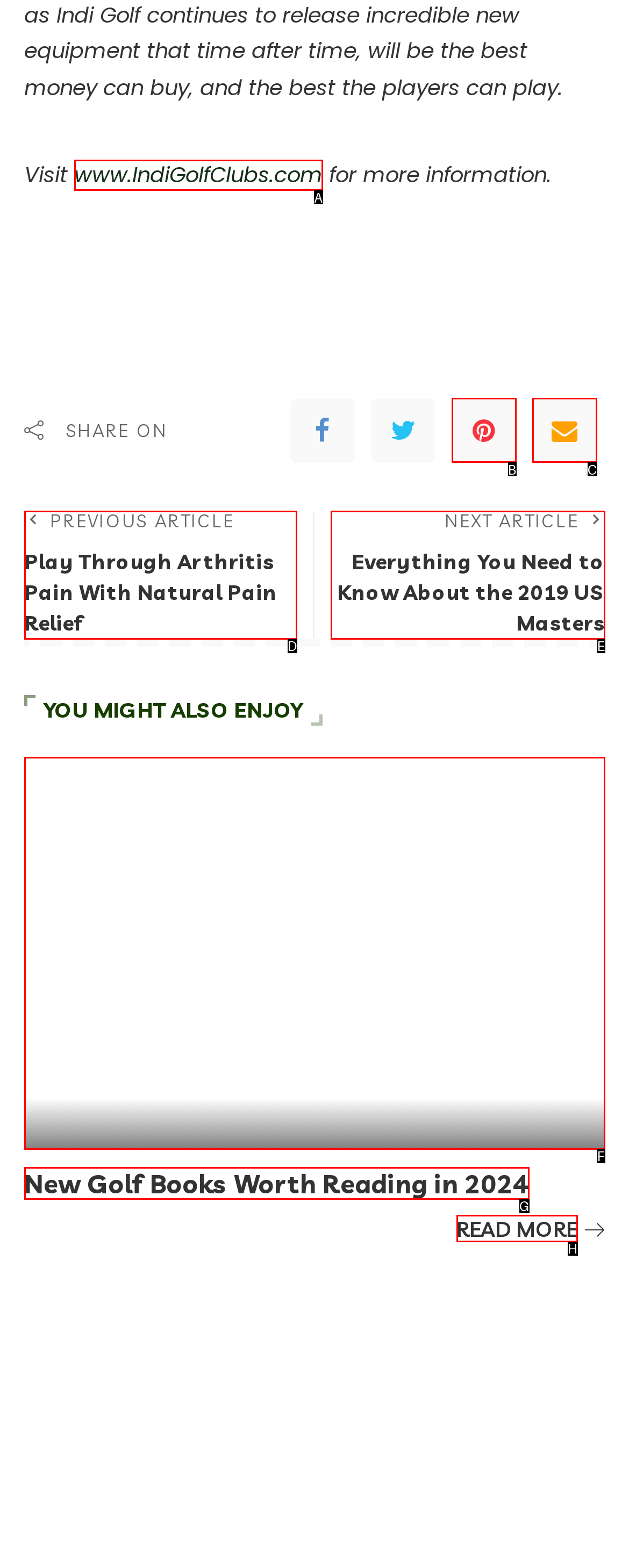Pick the HTML element that should be clicked to execute the task: read more about New Golf Books Worth Reading in 2024
Respond with the letter corresponding to the correct choice.

H